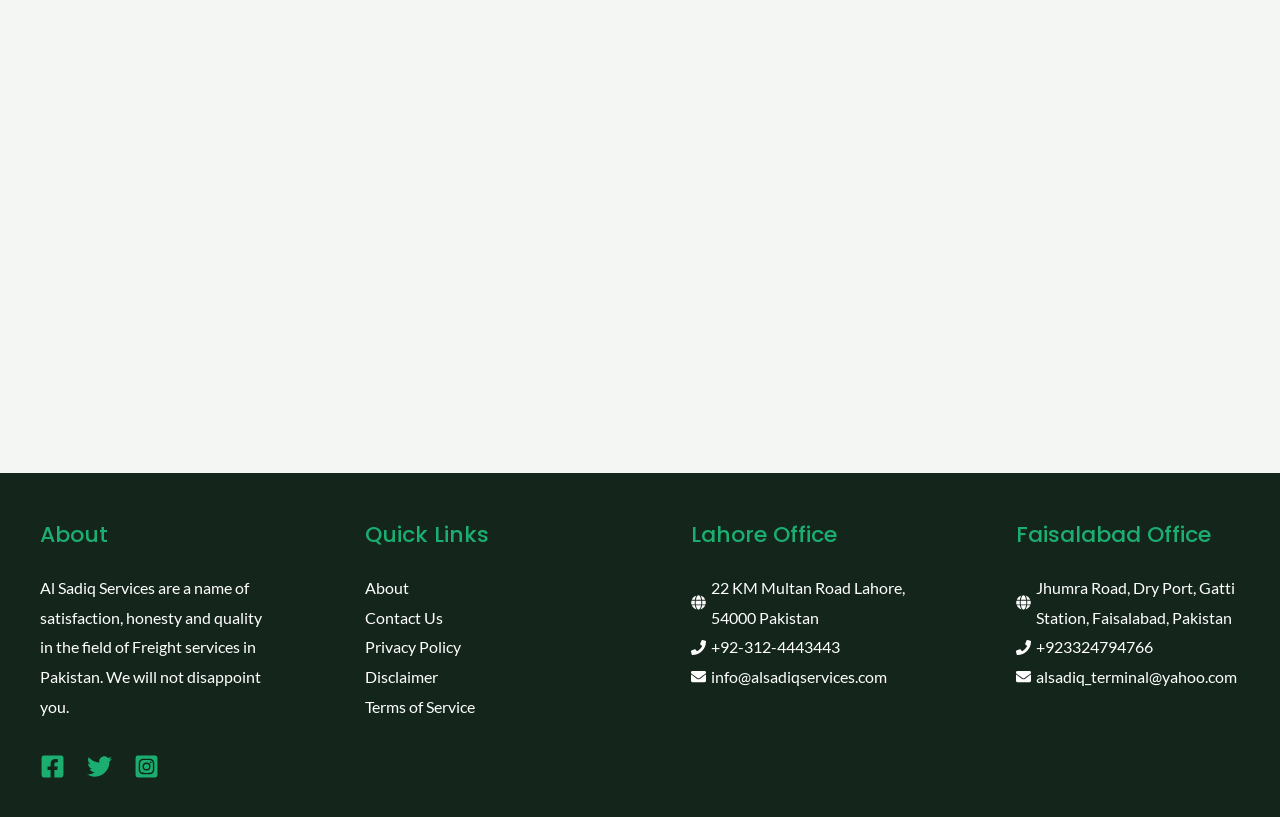Carefully observe the image and respond to the question with a detailed answer:
What is the address of the Lahore office?

The answer can be found in the StaticText element with the text '22 KM Multan Road Lahore, 54000 Pakistan' which is a child of the complementary element 'Footer Widget 3'.